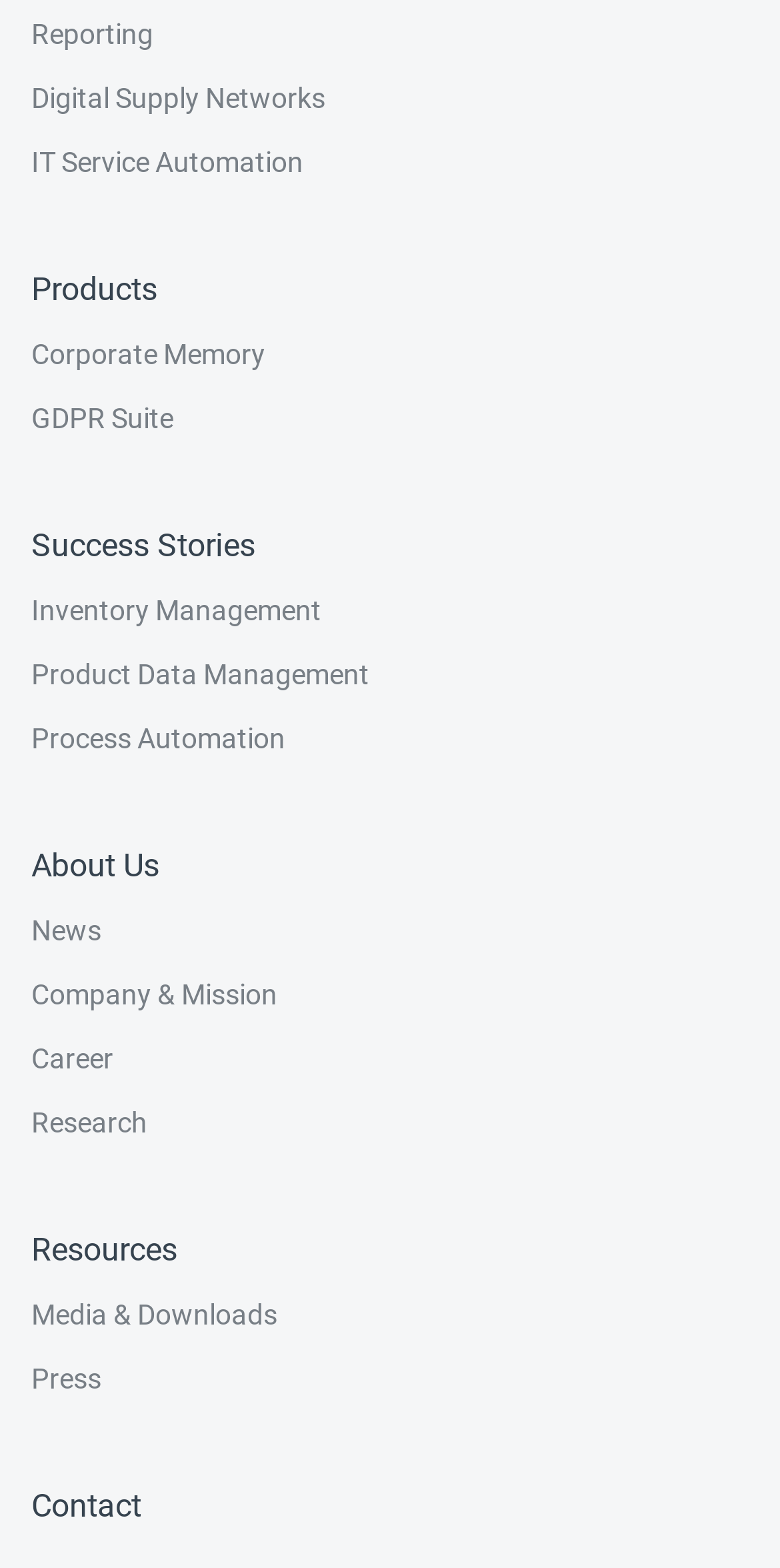Can you specify the bounding box coordinates for the region that should be clicked to fulfill this instruction: "Read about corporate memory".

[0.04, 0.206, 0.34, 0.247]